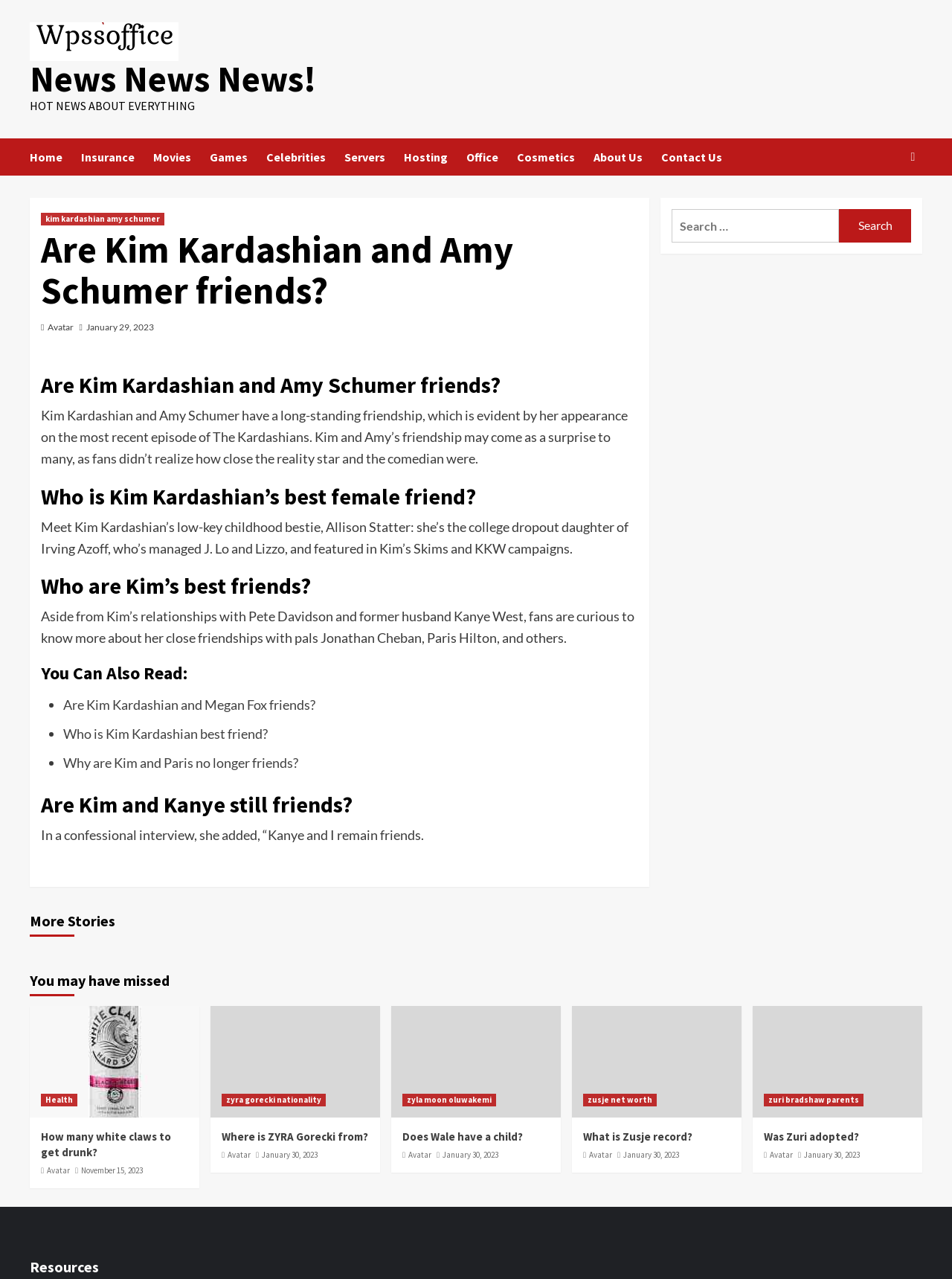Use a single word or phrase to answer the question:
How many search results are displayed on the webpage?

0